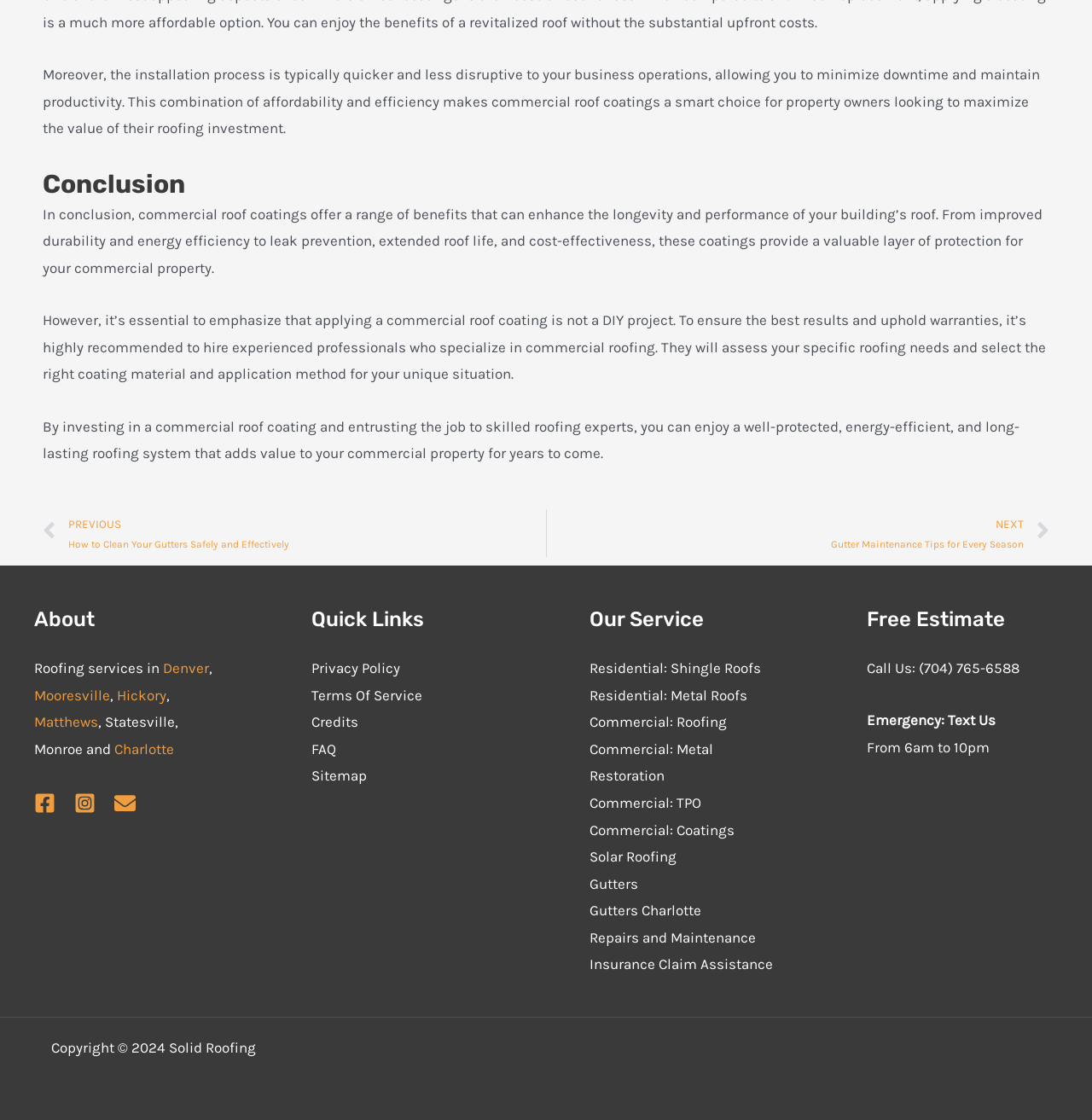Please locate the bounding box coordinates of the element that should be clicked to achieve the given instruction: "Click the 'Prev' link".

[0.039, 0.455, 0.5, 0.497]